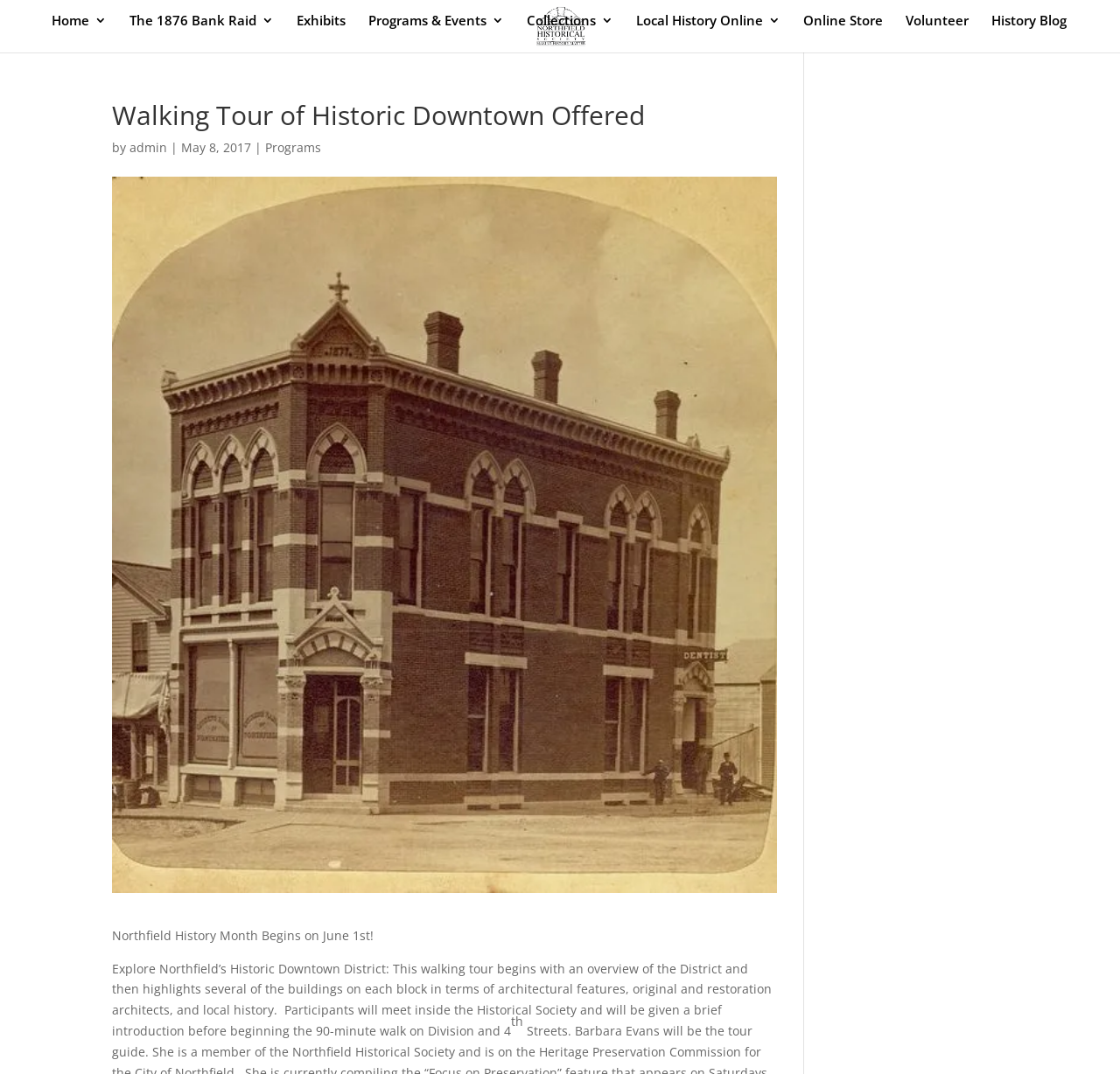Provide an in-depth caption for the webpage.

The webpage is about the Northfield Historical Society, with a focus on a walking tour of the historic downtown district. At the top of the page, there is a logo of the Northfield Historical Society, which is an image with a link to the society's homepage. Below the logo, there is a navigation menu with 8 links: Home, The 1876 Bank Raid, Exhibits, Programs & Events, Collections, Local History Online, Online Store, Volunteer, and History Blog.

The main content of the page is divided into two sections. The top section has a heading "Walking Tour of Historic Downtown Offered" and provides information about the tour, including the date "May 8, 2017" and a link to the Programs page. The bottom section has a title "Northfield History Month Begins on June 1st!" and a descriptive paragraph about the walking tour, which includes details about the tour's content and logistics.

There is a small superscript symbol at the bottom of the page, but its meaning is unclear. Overall, the page has a simple and organized layout, with clear headings and concise text.